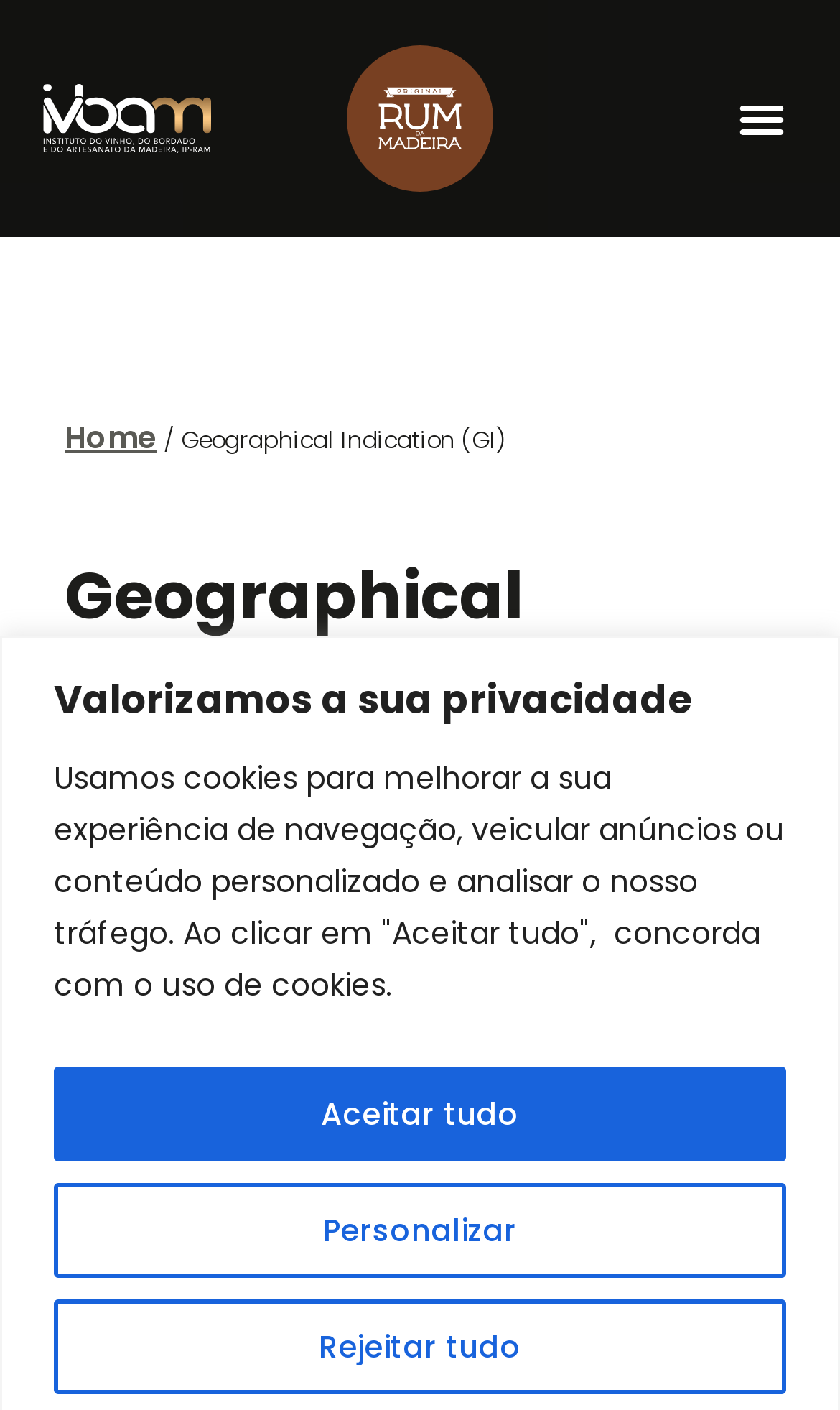Provide the bounding box coordinates for the UI element that is described by this text: "alt="Logotipo Rum da Madeira"". The coordinates should be in the form of four float numbers between 0 and 1: [left, top, right, bottom].

[0.397, 0.023, 0.603, 0.145]